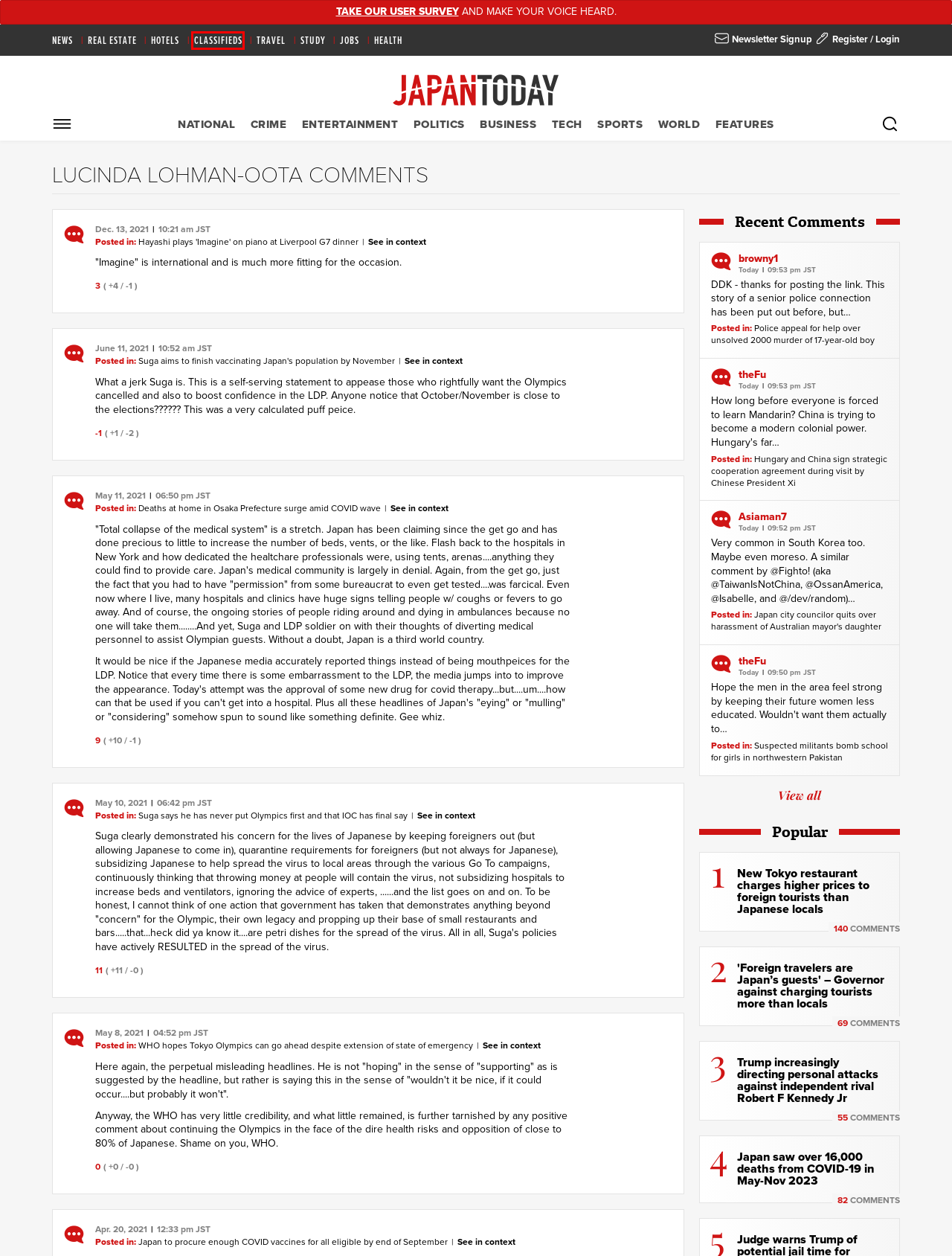Review the webpage screenshot and focus on the UI element within the red bounding box. Select the best-matching webpage description for the new webpage that follows after clicking the highlighted element. Here are the candidates:
A. Japan Today Classifieds › For Sale
B. GaijinPot Jobs
C. GaijinPot Health
D. Want to study in Japan? - GaijinPot Study
E. We need your consent
F. GaijinPot Travel - Cherry Blossom Forecast 2024
G. Apartments For Sale in Japan - Japan Today Real Estate
H. Japan Today USER SURVEY

A